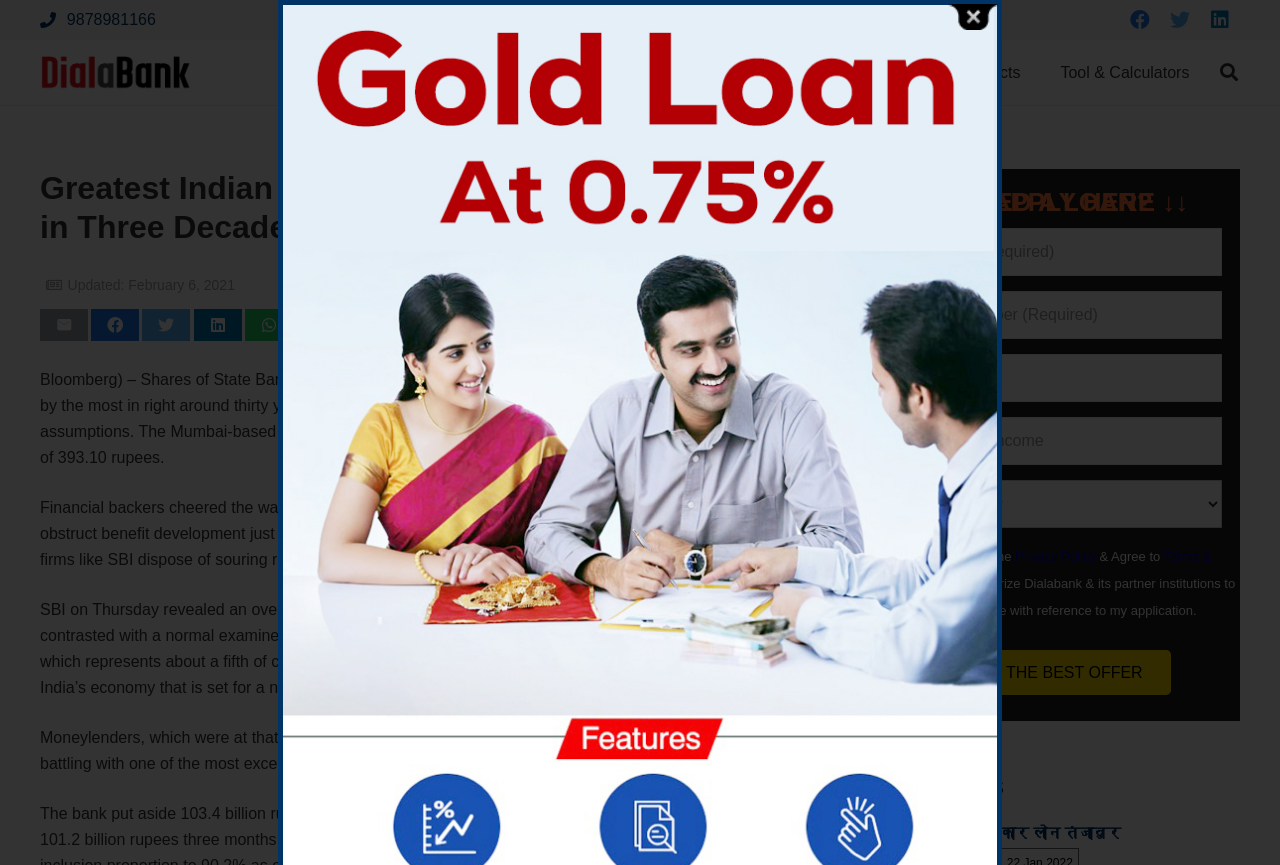Extract the bounding box coordinates of the UI element described by: "name="LEADCF51" placeholder="Net Monthly Income"". The coordinates should include four float numbers ranging from 0 to 1, e.g., [left, top, right, bottom].

[0.696, 0.483, 0.954, 0.538]